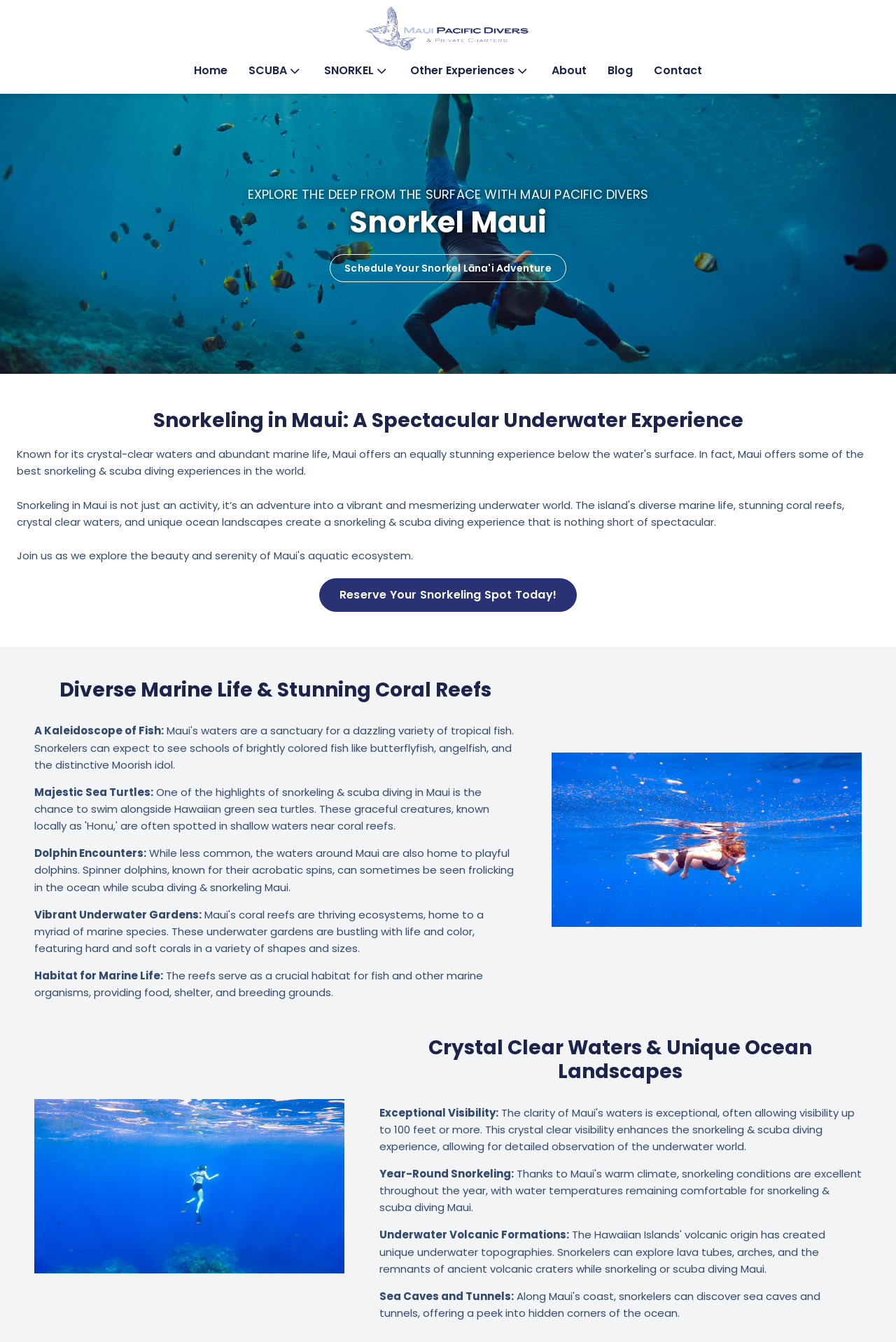What is unique about the ocean landscapes in Maui? Using the information from the screenshot, answer with a single word or phrase.

Underwater volcanic formations